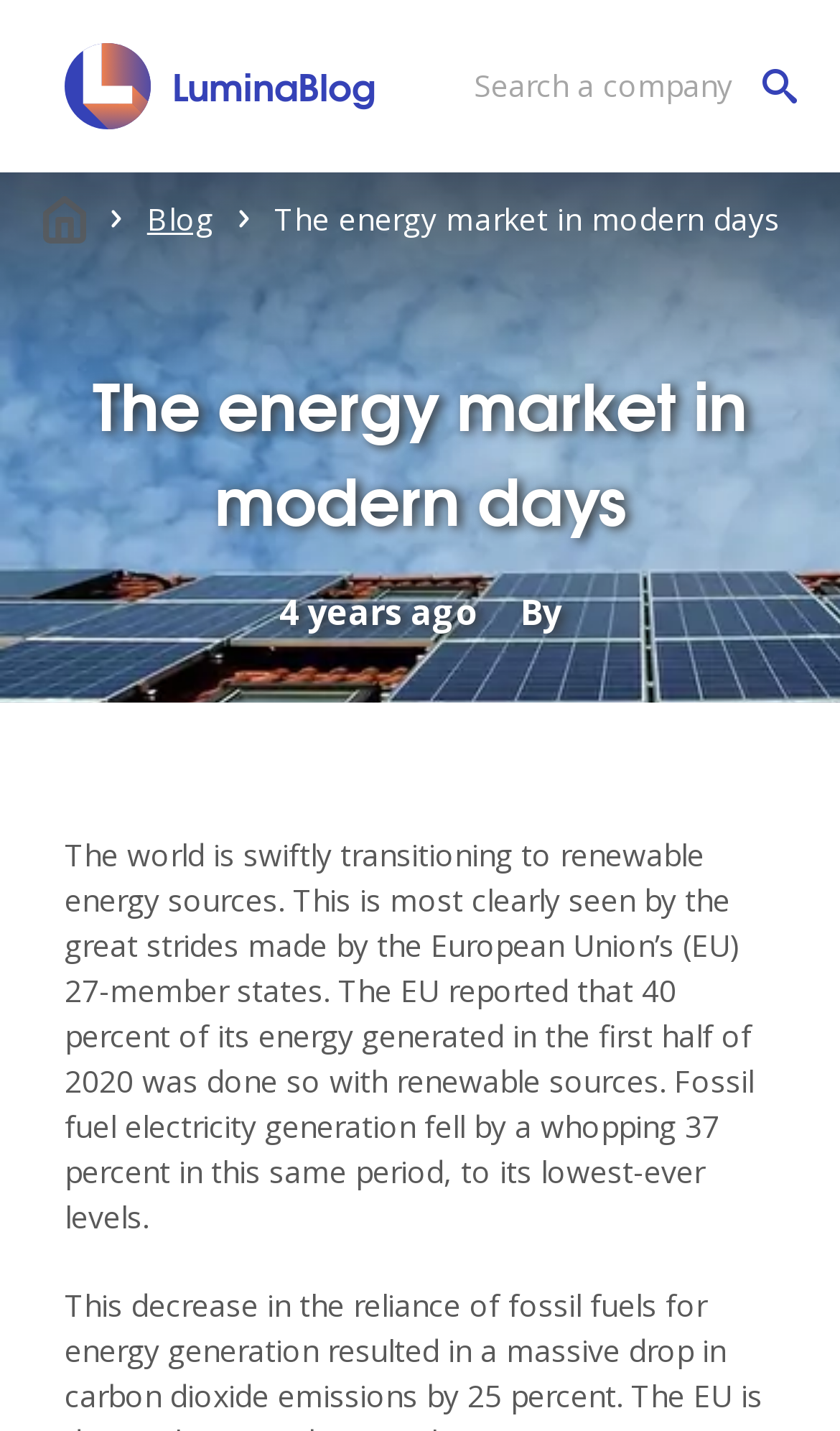Provide a one-word or short-phrase answer to the question:
What is the name of the blog?

LuminaBlog